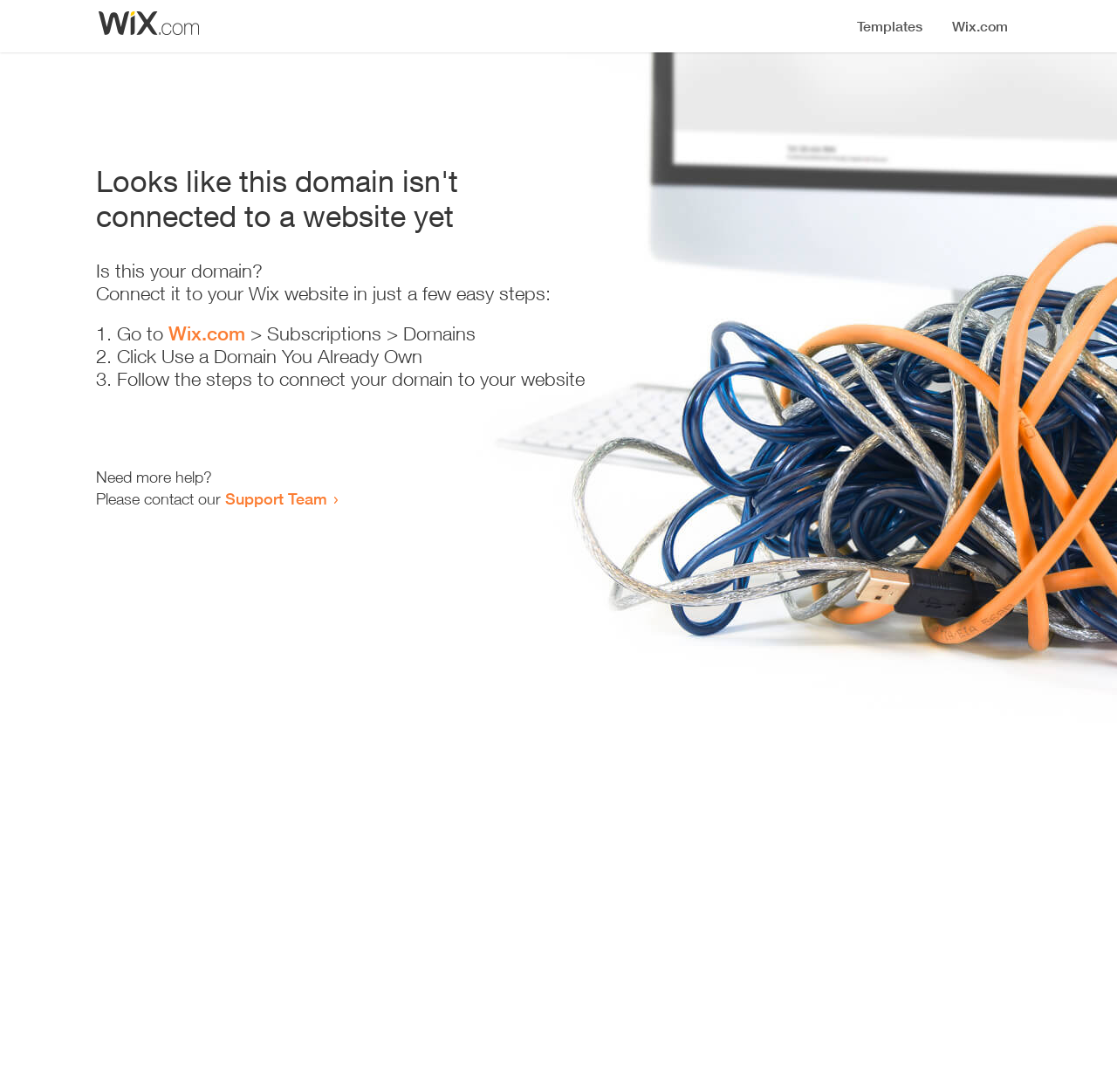What is the purpose of this webpage?
Please elaborate on the answer to the question with detailed information.

The webpage provides a series of steps to connect a domain to a Wix website, indicating that its purpose is to guide users through this process.